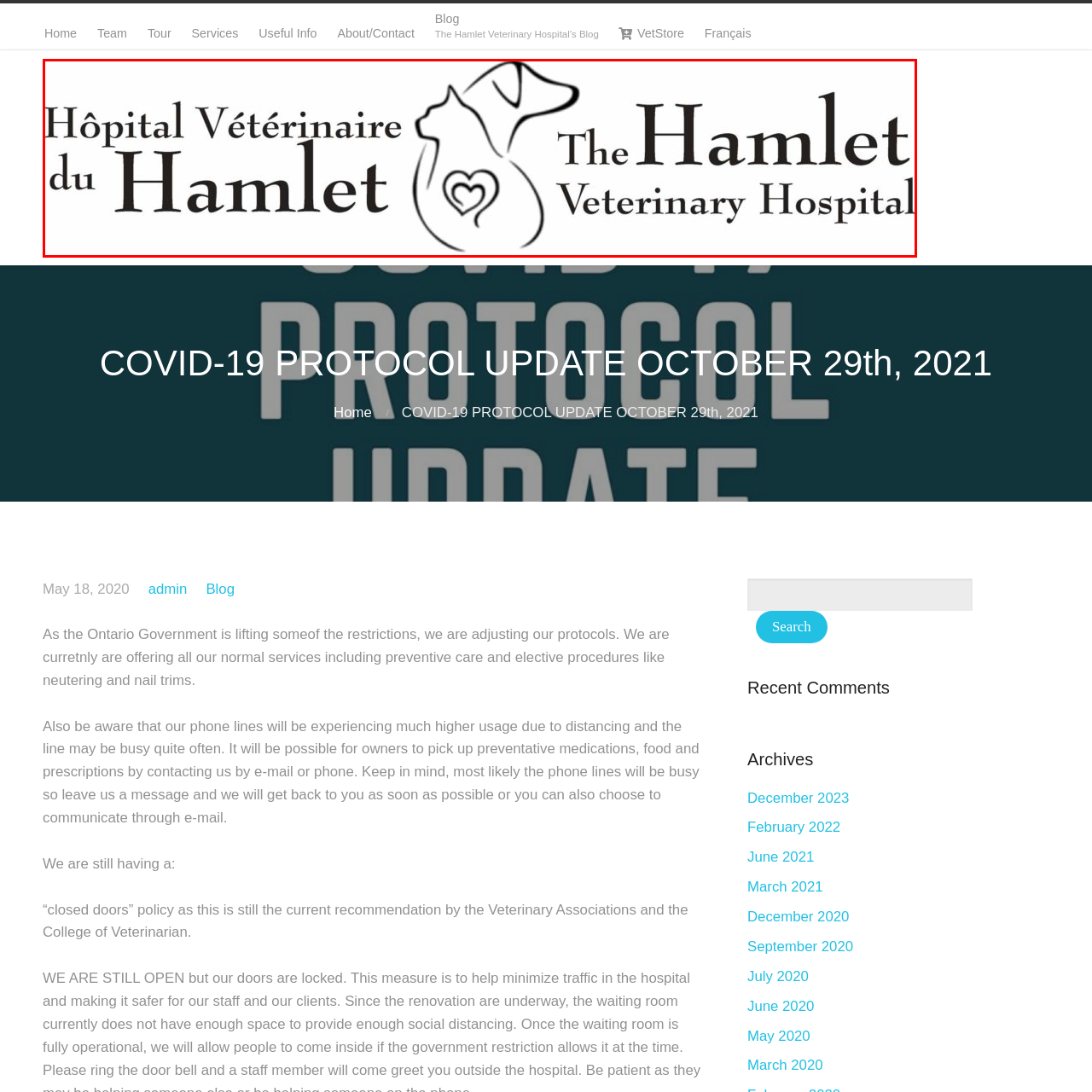What animals are featured in the logo?
Inspect the image enclosed by the red bounding box and elaborate on your answer with as much detail as possible based on the visual cues.

The logo incorporates the silhouettes of a dog and a cat, which are intertwined with a heart symbol, emphasizing the caring and compassionate service provided to pets.